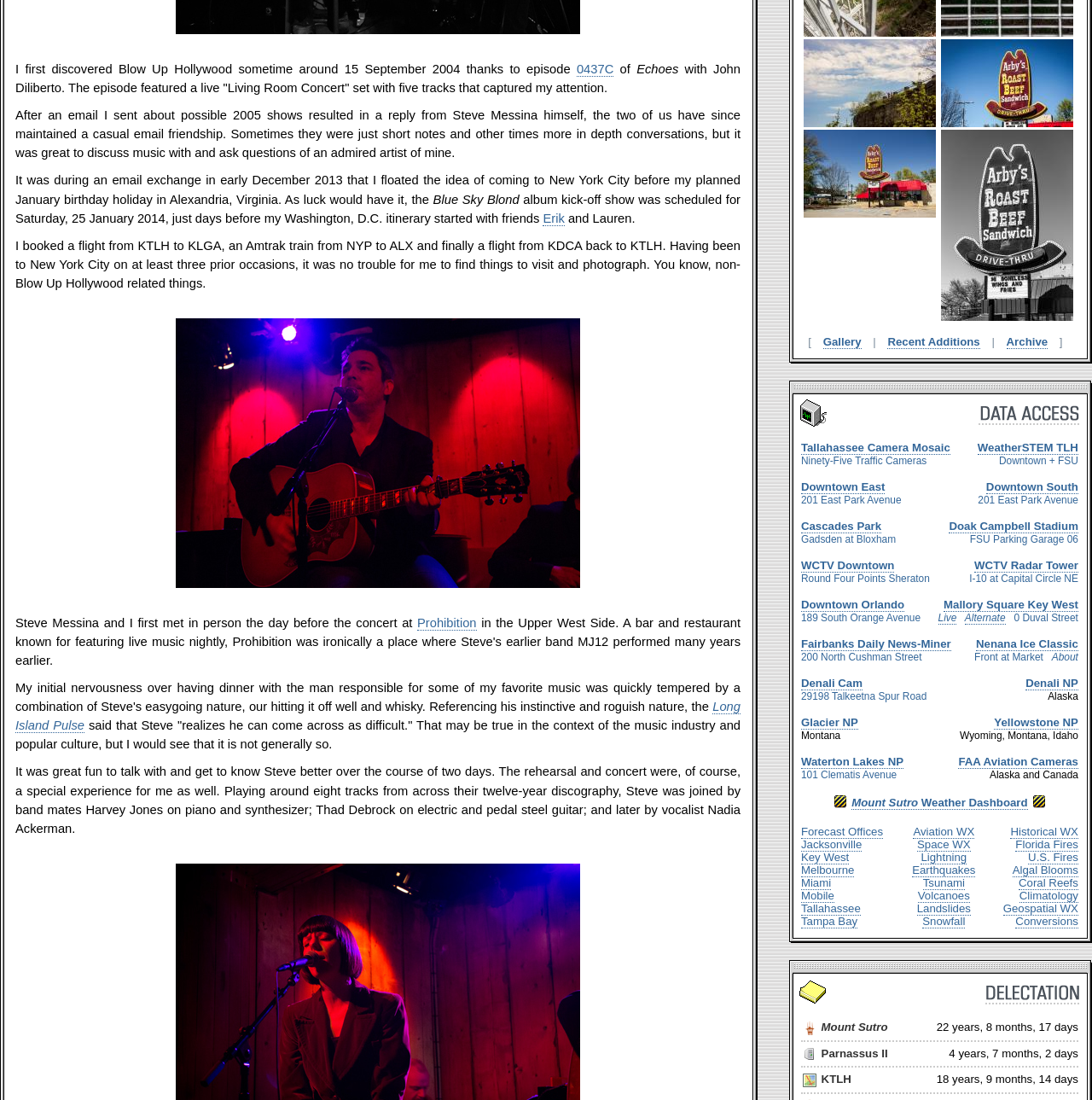What is the name of the music hall mentioned in the text? Based on the screenshot, please respond with a single word or phrase.

Rockwood Music Hall